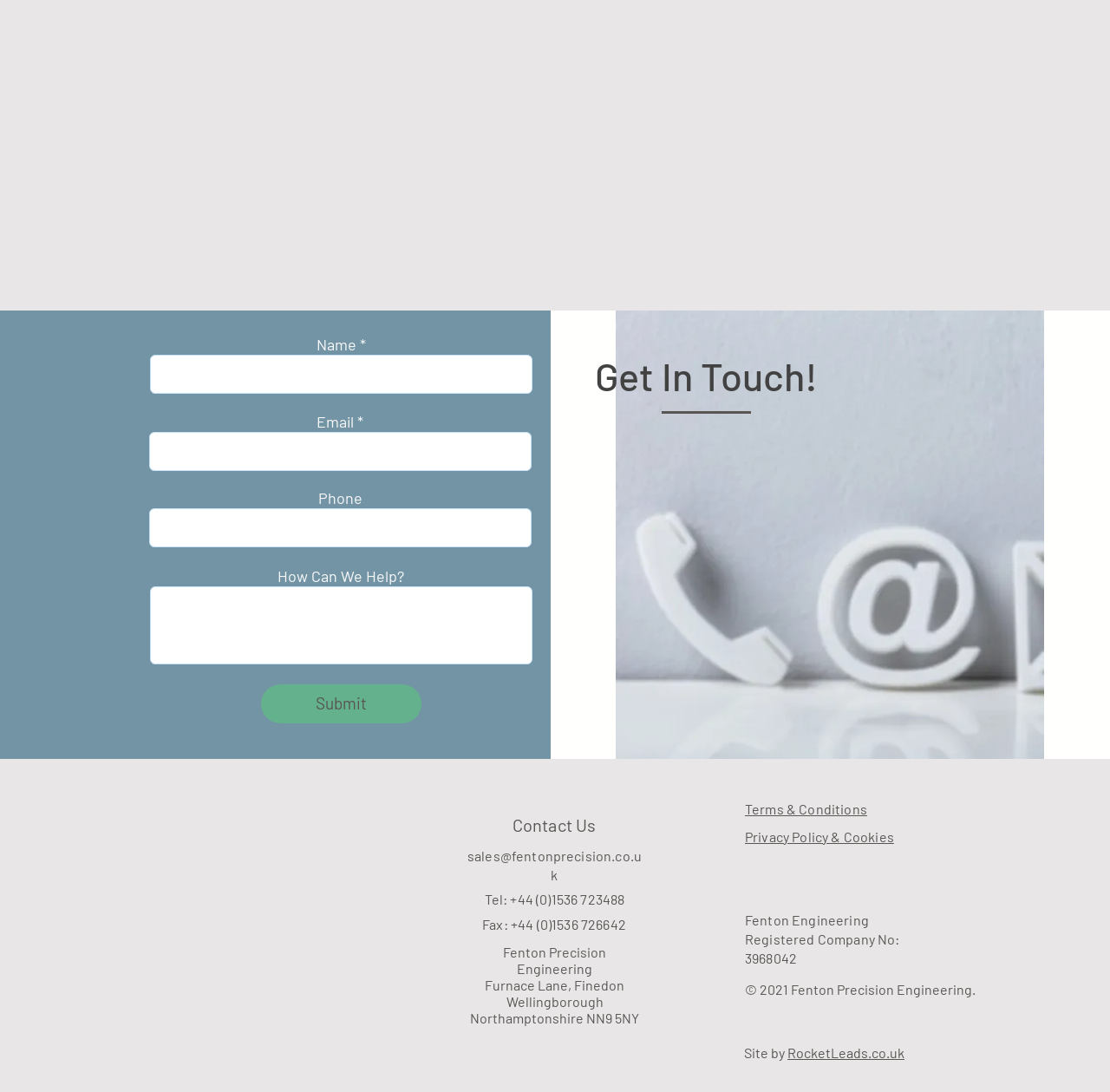Please identify the coordinates of the bounding box for the clickable region that will accomplish this instruction: "Enter your name".

[0.135, 0.325, 0.48, 0.36]